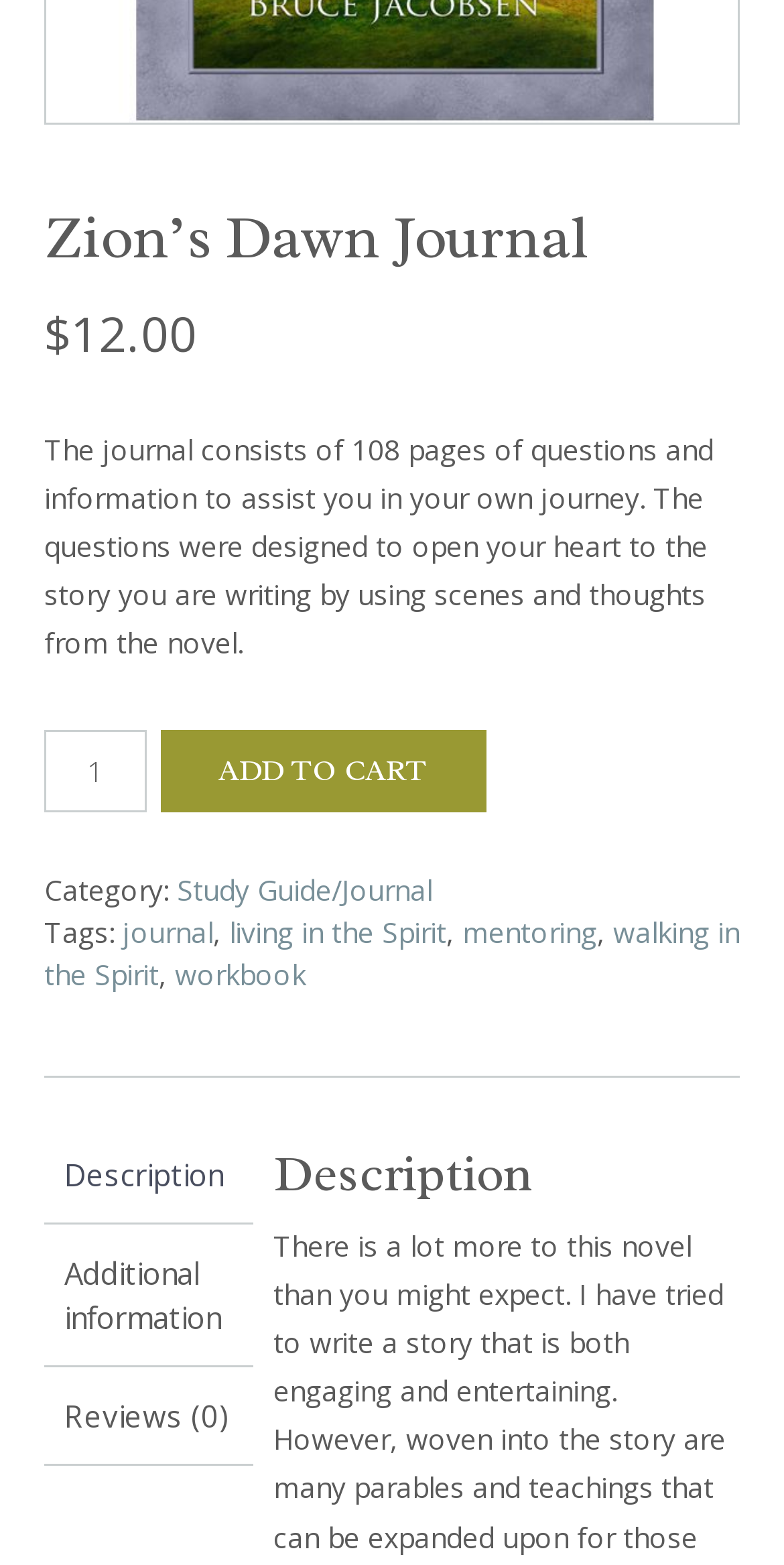Please identify the bounding box coordinates of the element's region that should be clicked to execute the following instruction: "Input alternative". The bounding box coordinates must be four float numbers between 0 and 1, i.e., [left, top, right, bottom].

[0.62, 0.493, 0.659, 0.545]